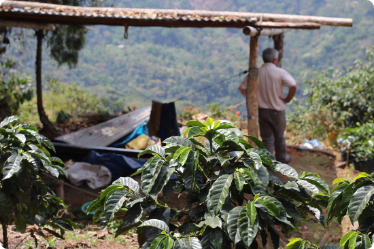Please examine the image and provide a detailed answer to the question: What is the purpose of the shelter?

The shelter provides shade and perhaps a place for resting amid the daily tasks of coffee cultivation, implying that it serves as a refuge for the farmer to take a break from the physical labor of farming.